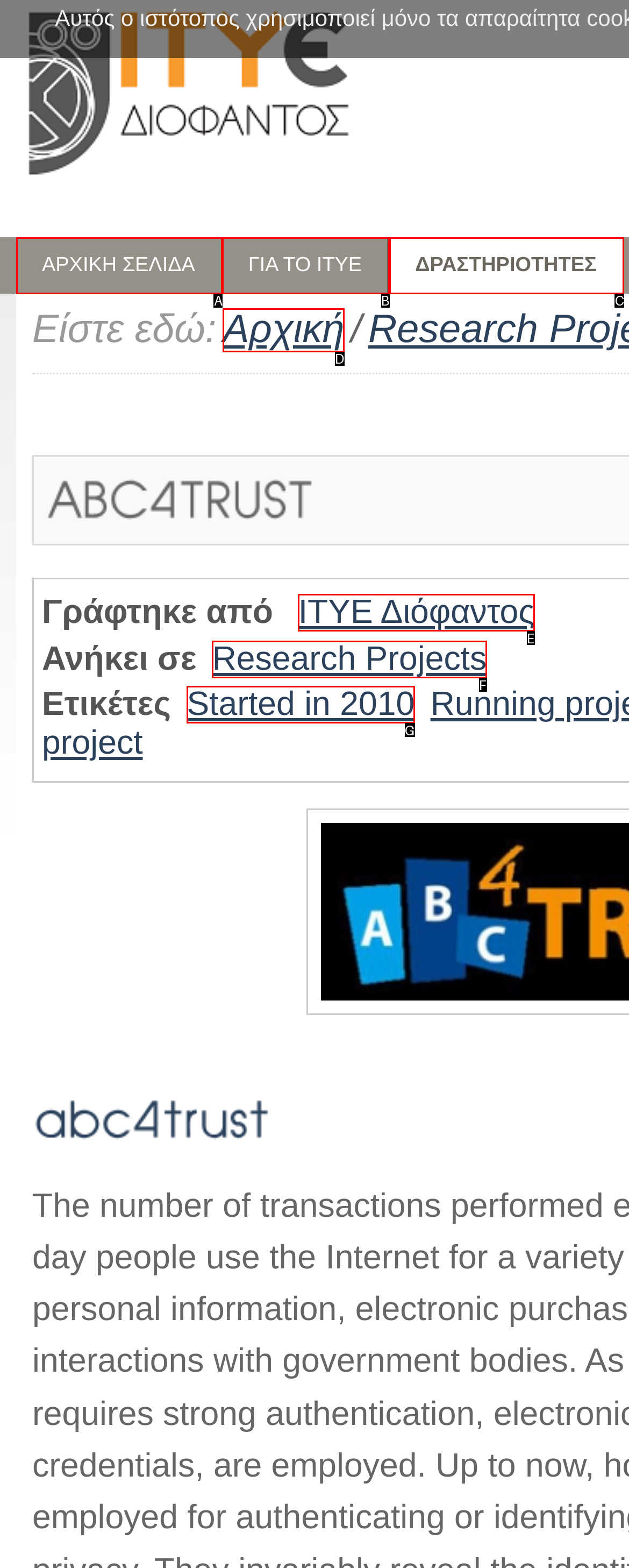Assess the description: ΑΡΧΙΚH ΣΕΛΙΔΑ and select the option that matches. Provide the letter of the chosen option directly from the given choices.

A